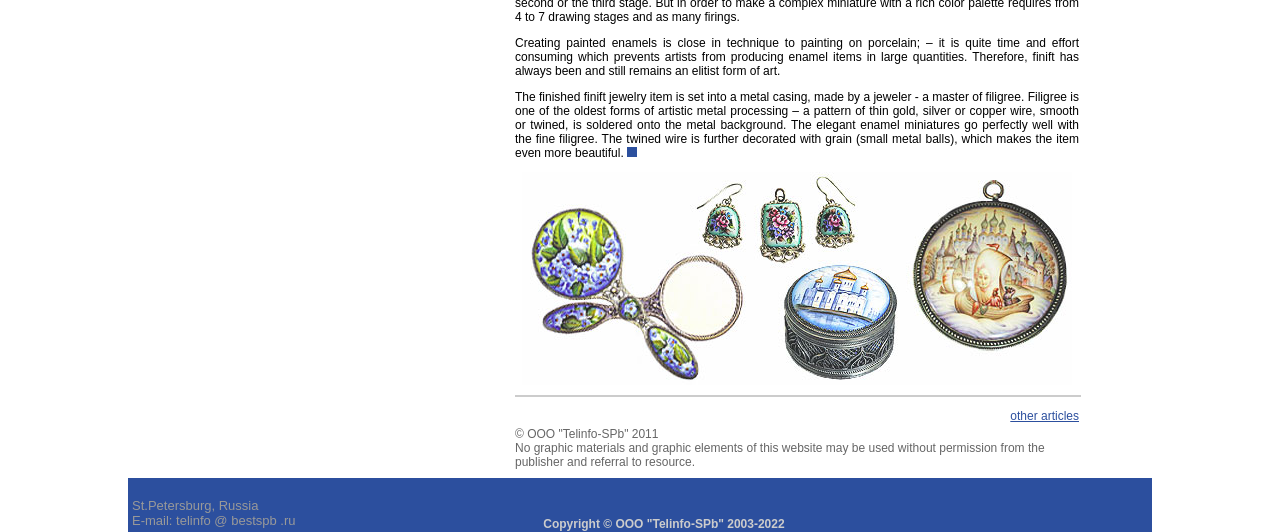Provide a brief response to the question below using a single word or phrase: 
How many images are present on the page?

2